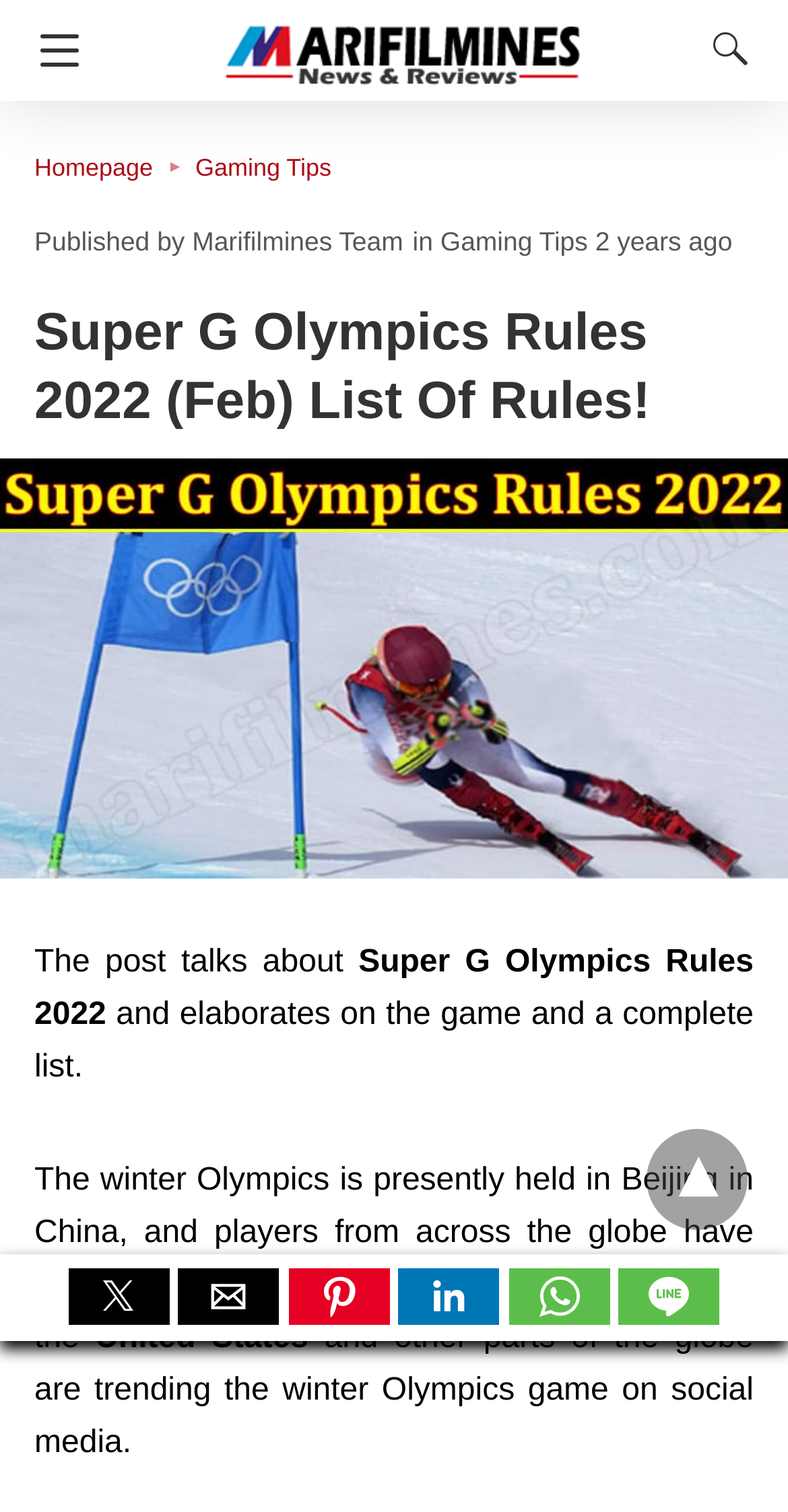Please find the bounding box coordinates of the element that must be clicked to perform the given instruction: "Visit the homepage". The coordinates should be four float numbers from 0 to 1, i.e., [left, top, right, bottom].

[0.044, 0.102, 0.248, 0.12]